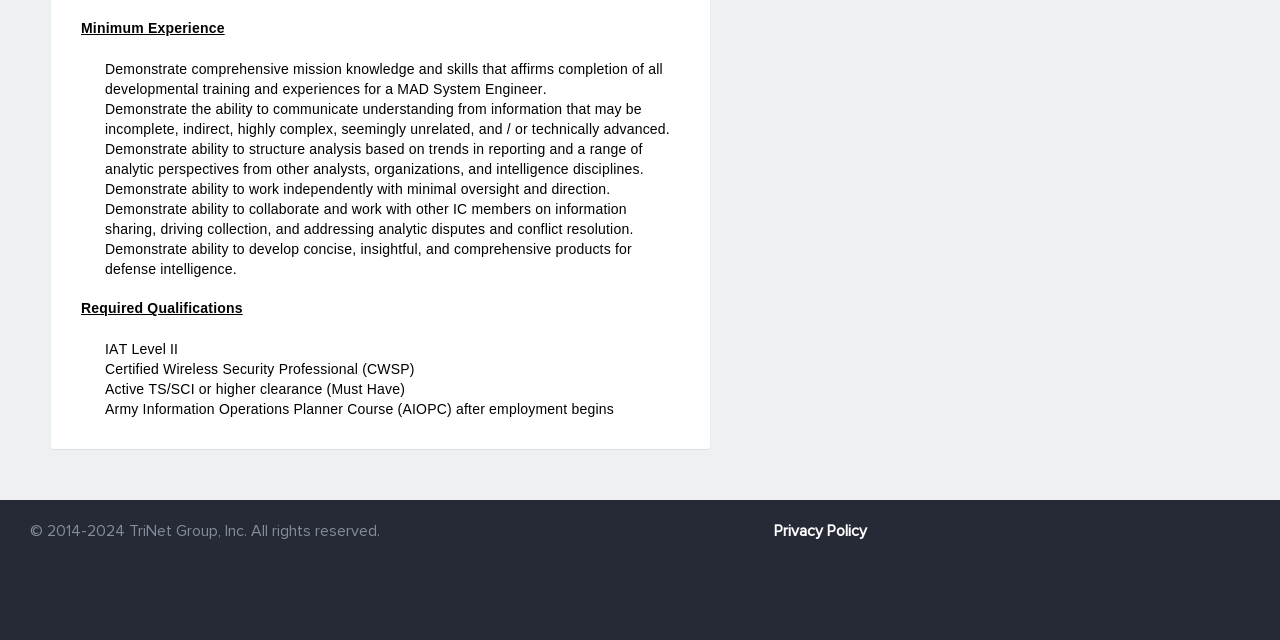Find the bounding box of the web element that fits this description: "School Order Form".

None